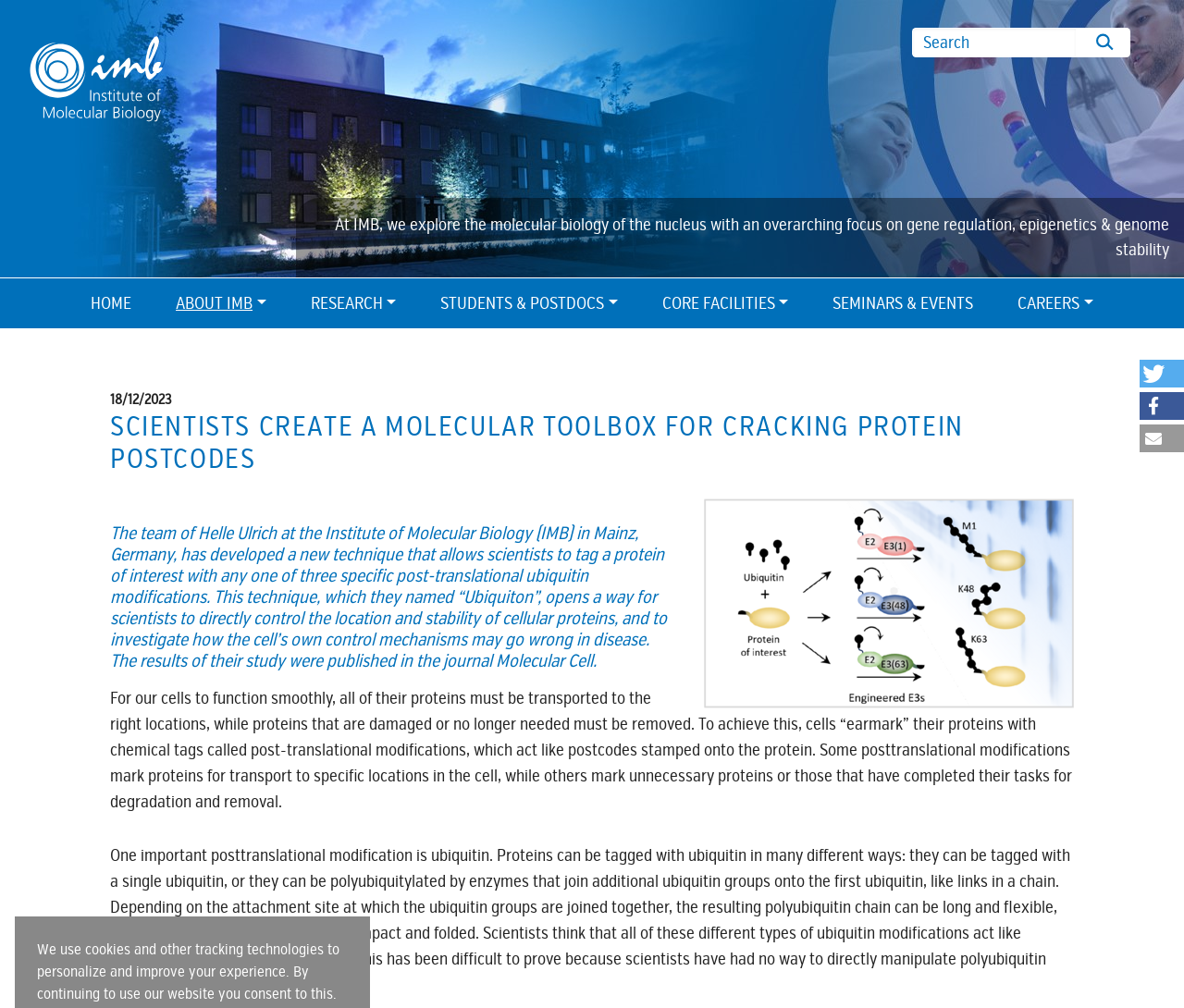What is the journal where the study was published?
Provide a comprehensive and detailed answer to the question.

The text mentions 'The results of their study were published in the journal Molecular Cell.'.